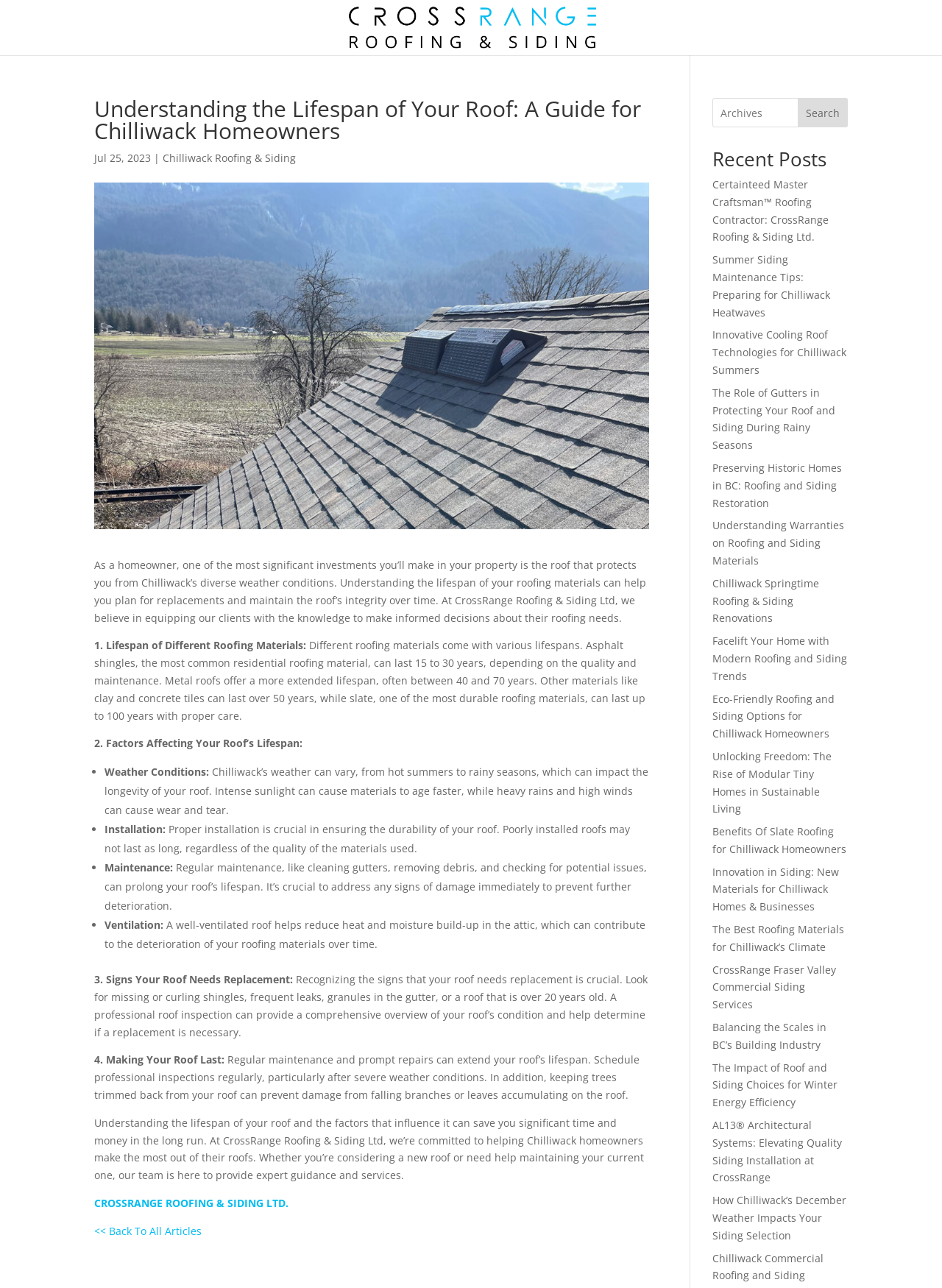Respond to the question below with a concise word or phrase:
What is the name of the company providing roofing and siding services?

CrossRange Roofing & Siding Ltd